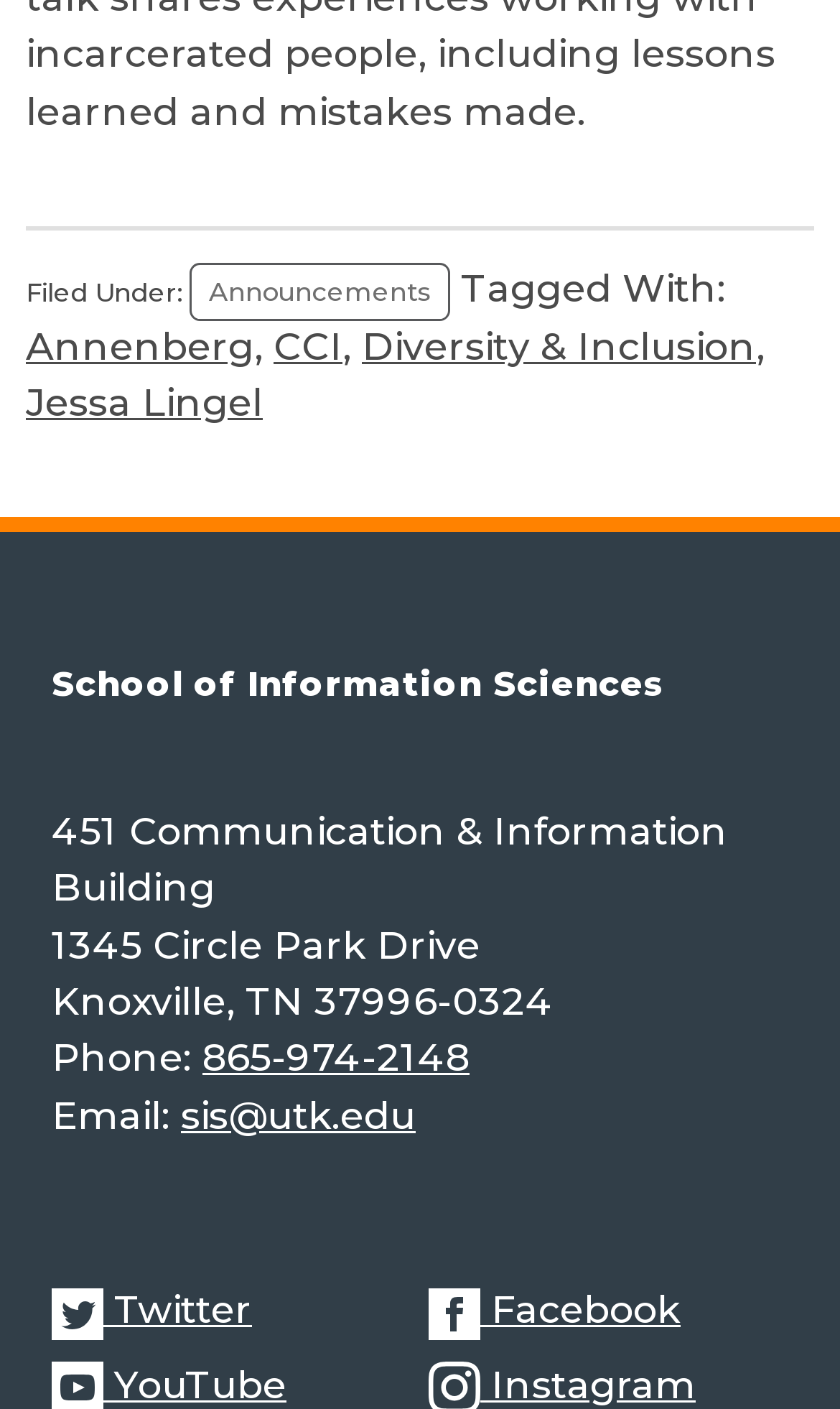Please identify the bounding box coordinates of the element's region that needs to be clicked to fulfill the following instruction: "Call 865-974-2148". The bounding box coordinates should consist of four float numbers between 0 and 1, i.e., [left, top, right, bottom].

[0.241, 0.735, 0.559, 0.767]